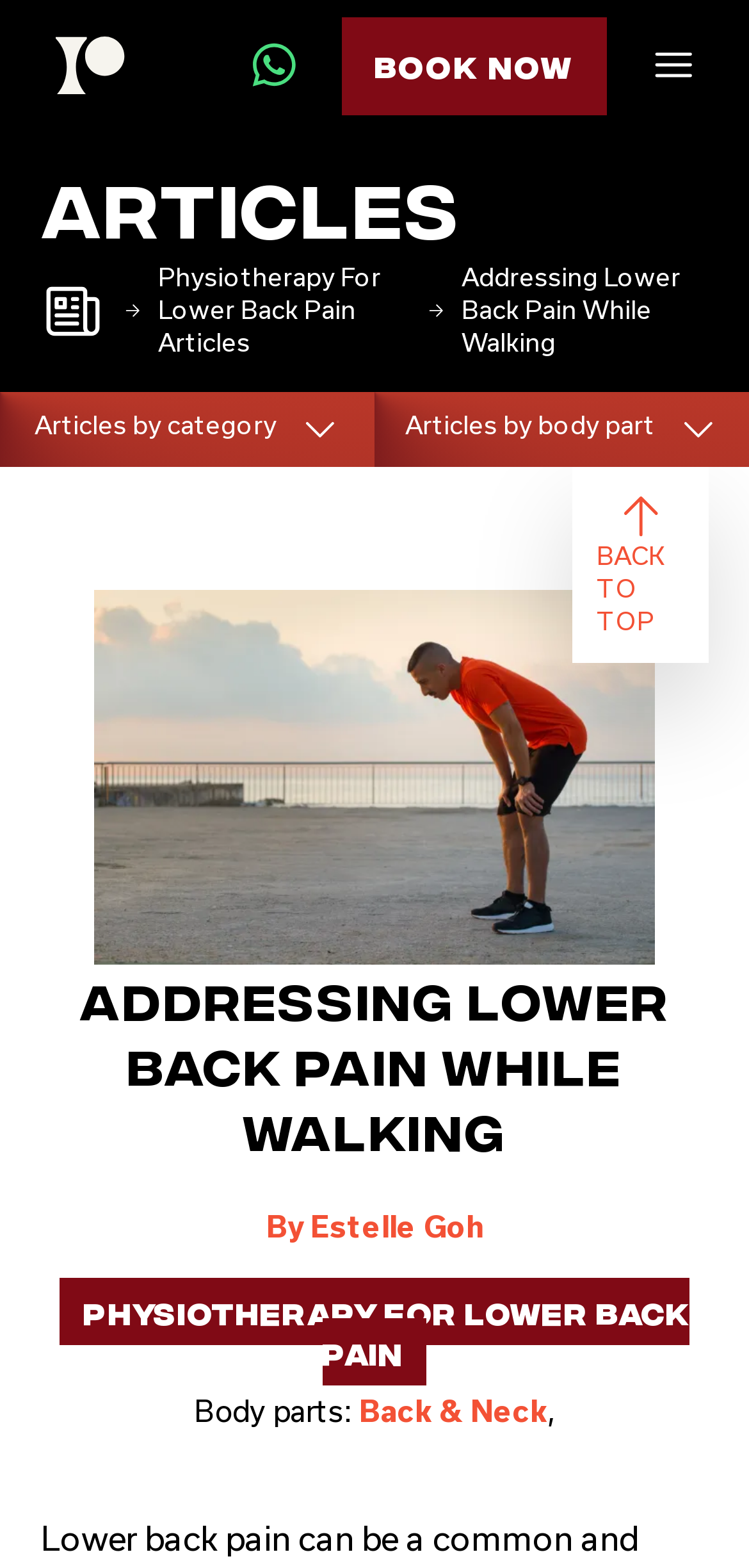Give a one-word or one-phrase response to the question:
Who is the author of the article?

Estelle Goh